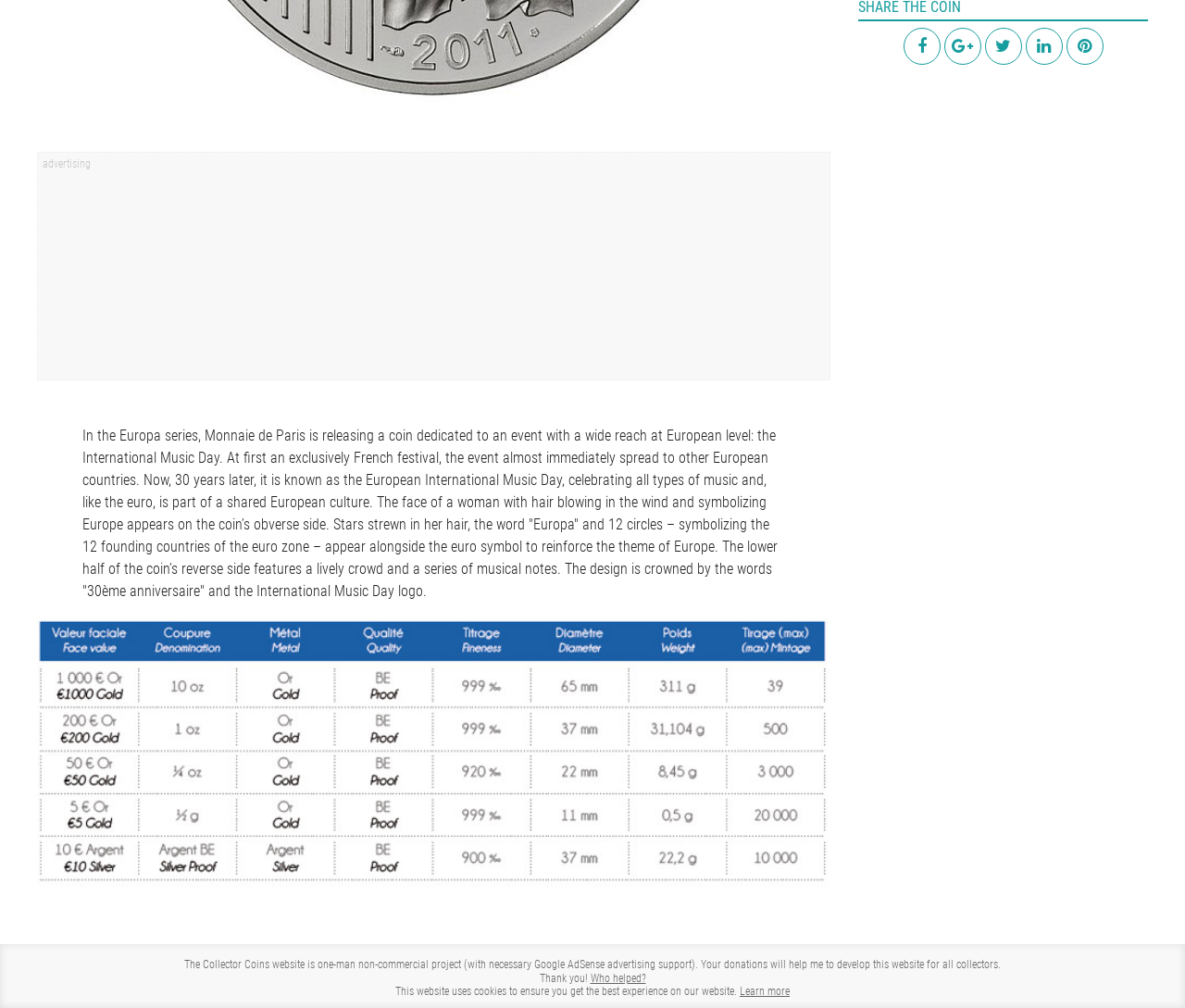What is the theme of the coin?
From the screenshot, supply a one-word or short-phrase answer.

European International Music Day